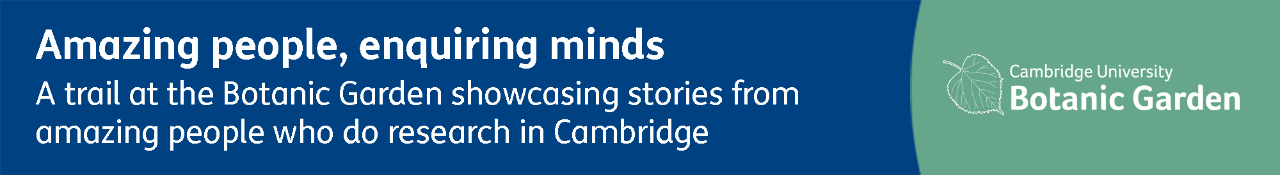Answer the question below with a single word or a brief phrase: 
What is the dominant color of the banner's background?

Deep blue